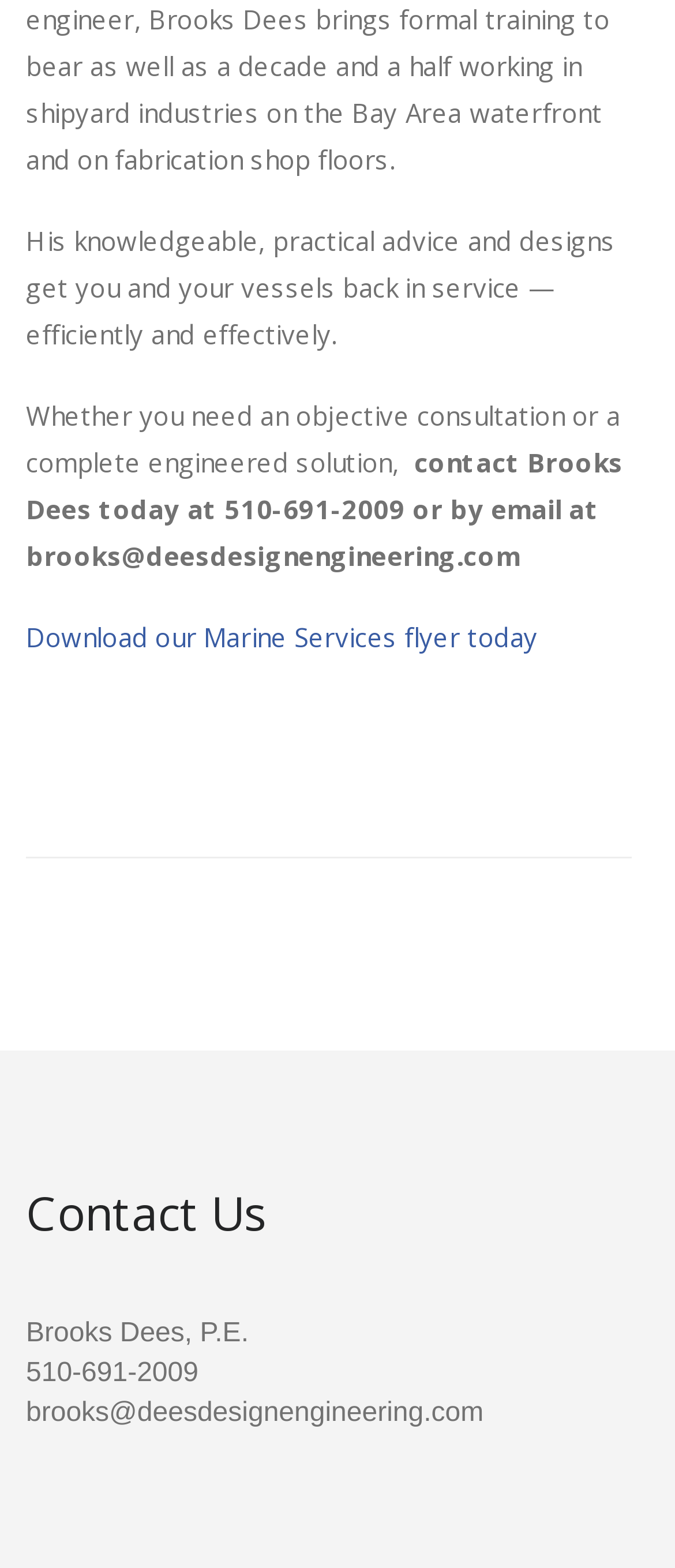Use one word or a short phrase to answer the question provided: 
Is there a downloadable resource available on the website?

Yes